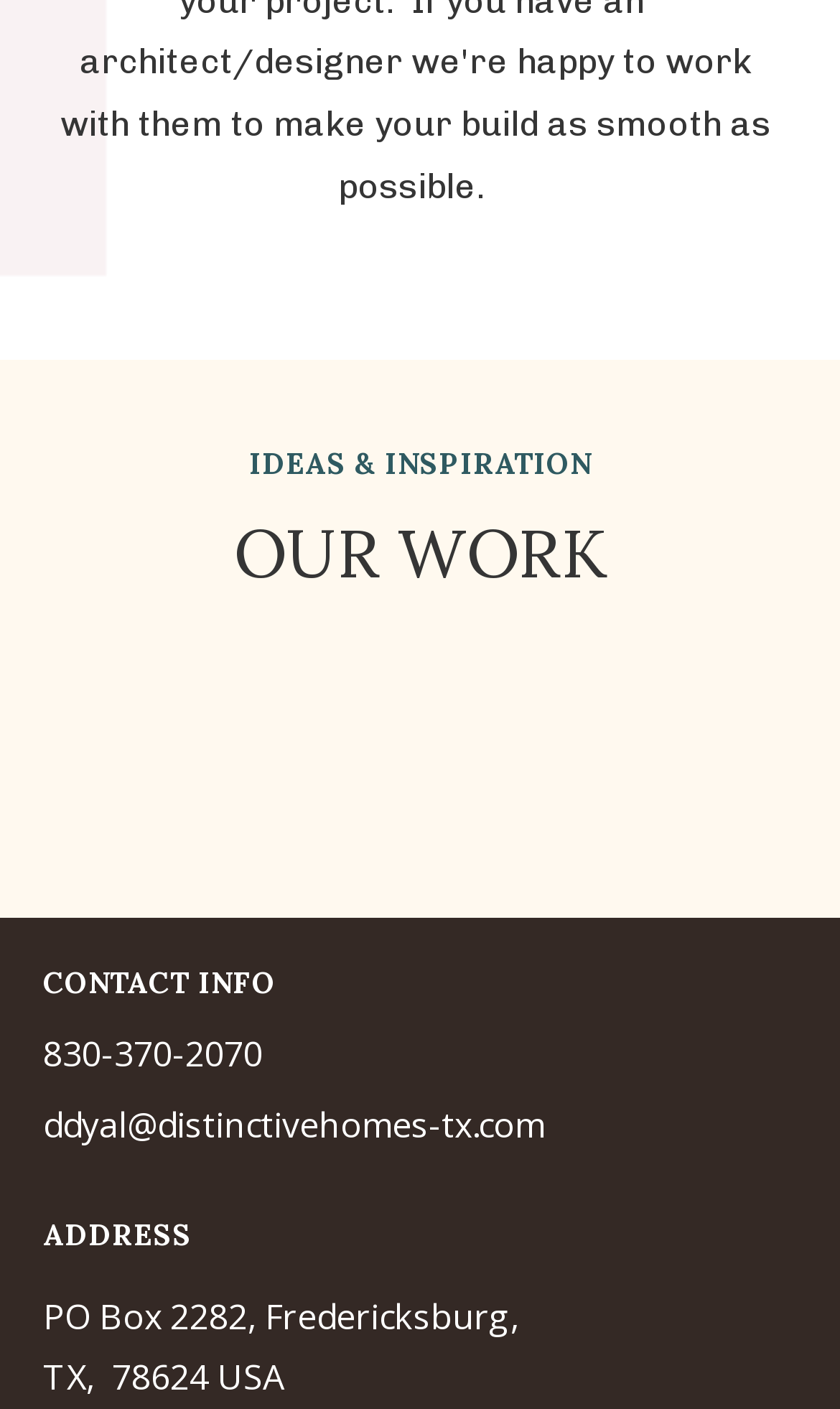Answer the question below in one word or phrase:
What is the zip code?

78624